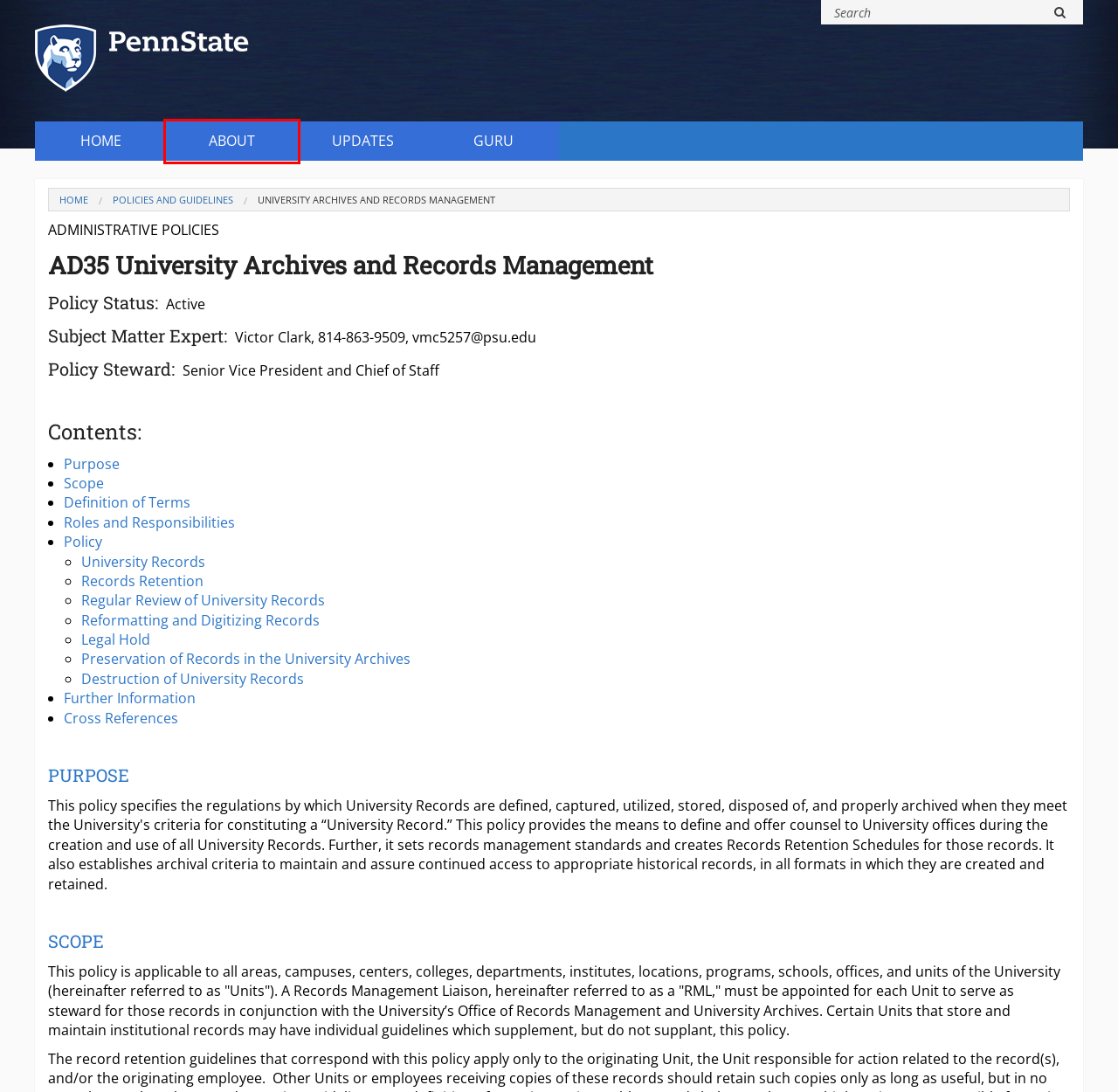You have a screenshot of a webpage, and a red bounding box highlights an element. Select the webpage description that best fits the new page after clicking the element within the bounding box. Options are:
A. Reporting at Penn State - 
		Penn State Office of Ethics and Compliance
B. Legal Statement | Penn State
C. Policies | Penn State Policies
D. Information Assurance and IT Security | Penn State Policies
E. The Pennsylvania State University | Penn State
F. Financial Records Retention Schedule | Penn State Policies
G. Accessibility Statement | Penn State
H. Records Management Assistant (RMA) Description | Penn State Policies

C